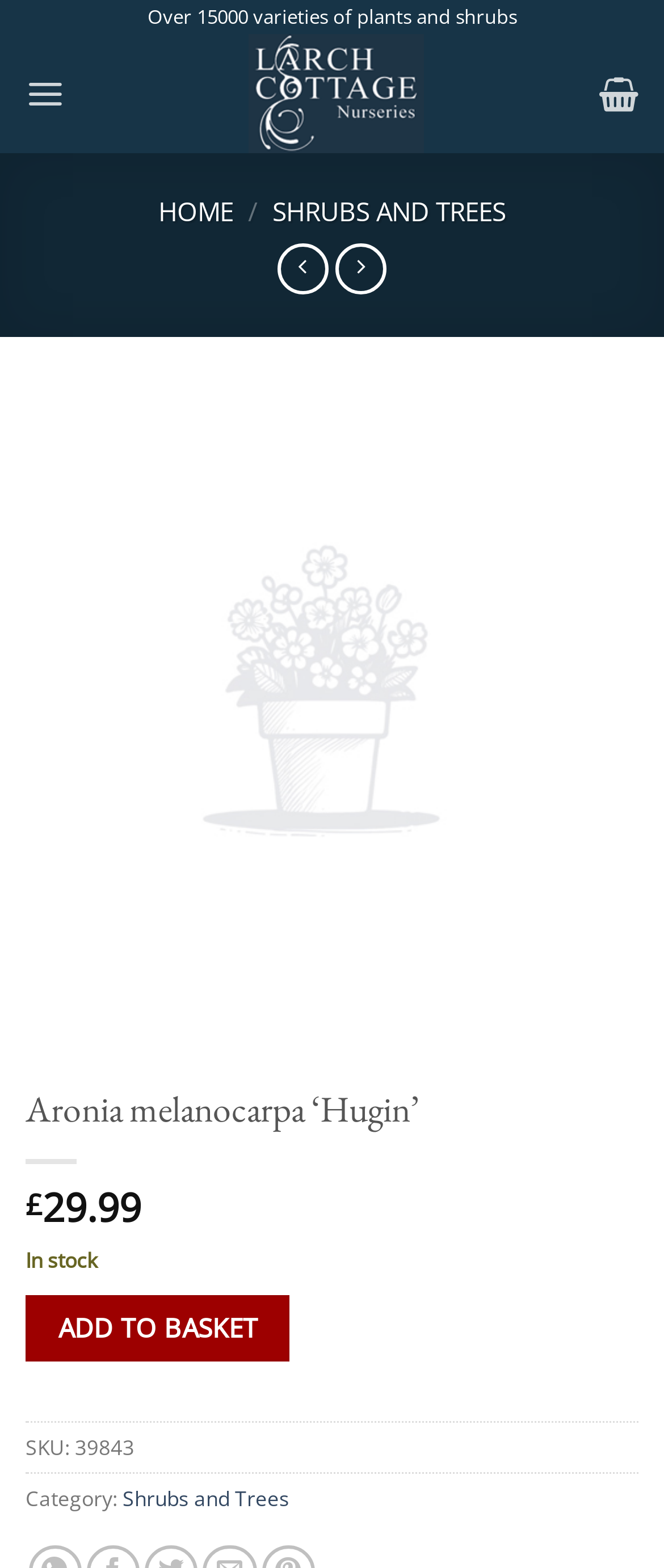What is the category of Aronia melanocarpa ‘Hugin’?
Look at the image and respond with a one-word or short-phrase answer.

Shrubs and Trees